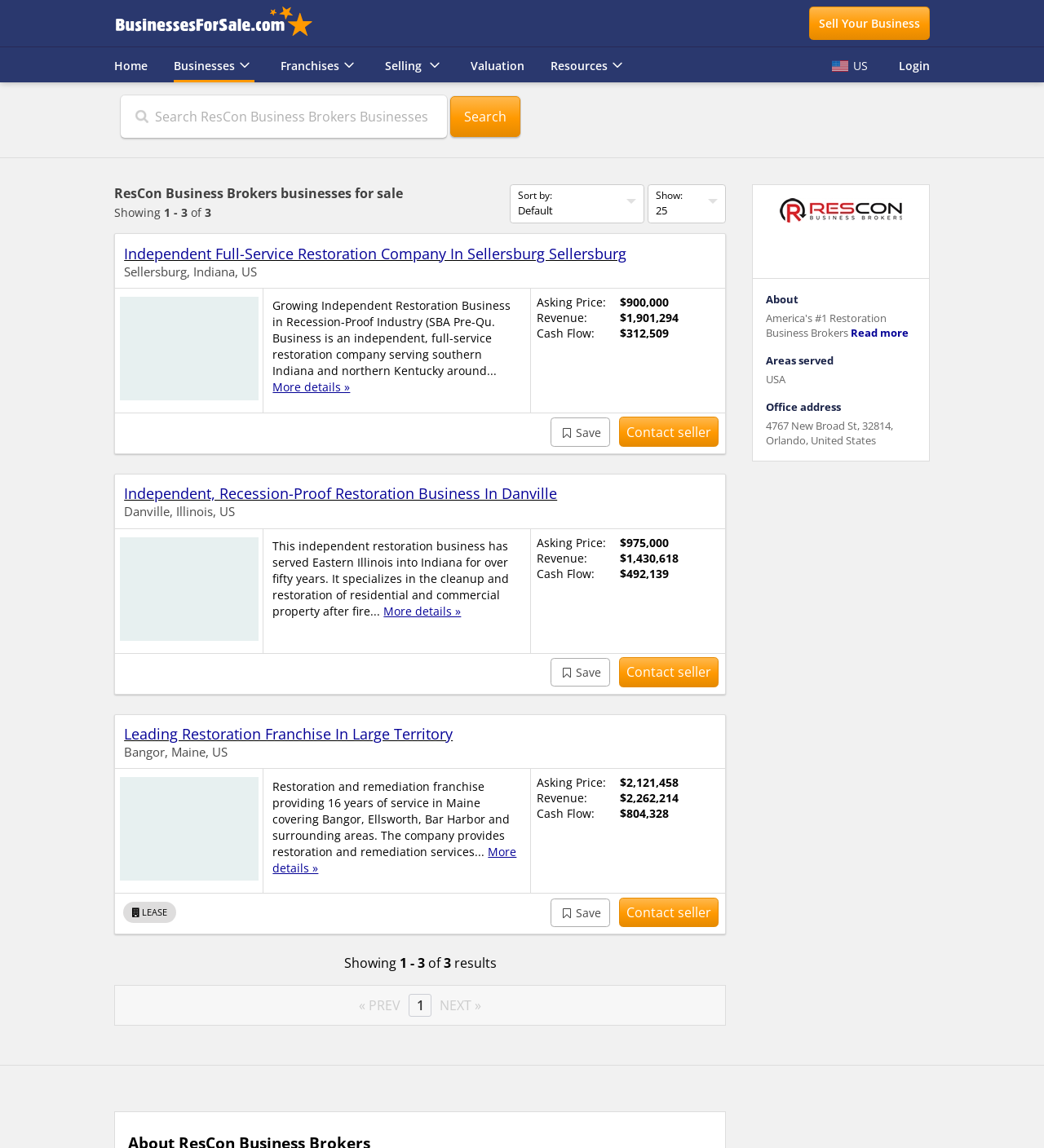Utilize the details in the image to give a detailed response to the question: What is the purpose of the 'Save' button?

The 'Save' button is located next to each business listing, and its purpose is to allow users to save a business listing for later reference or comparison.